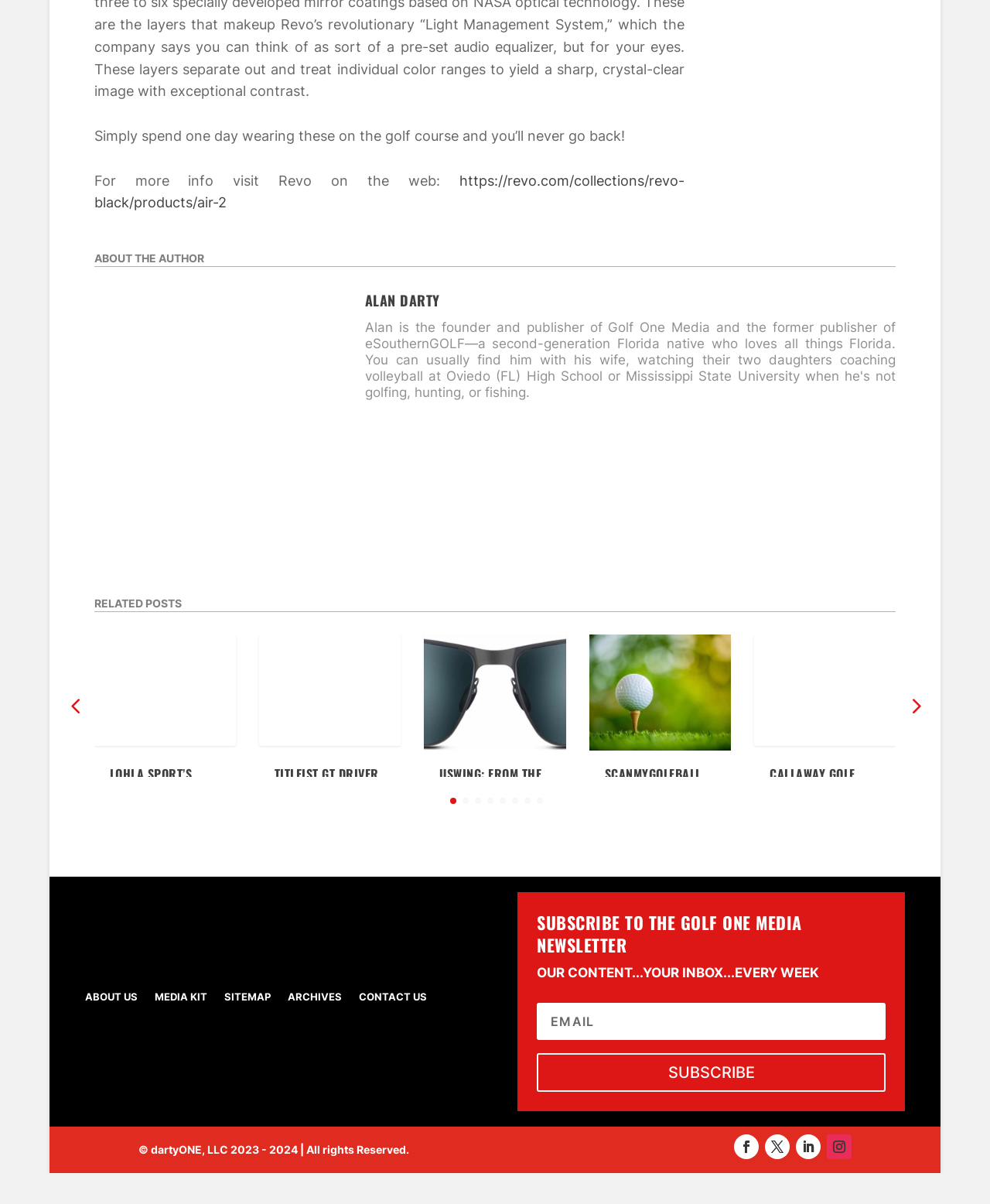Given the element description "News Services", identify the bounding box of the corresponding UI element.

[0.611, 0.657, 0.686, 0.668]